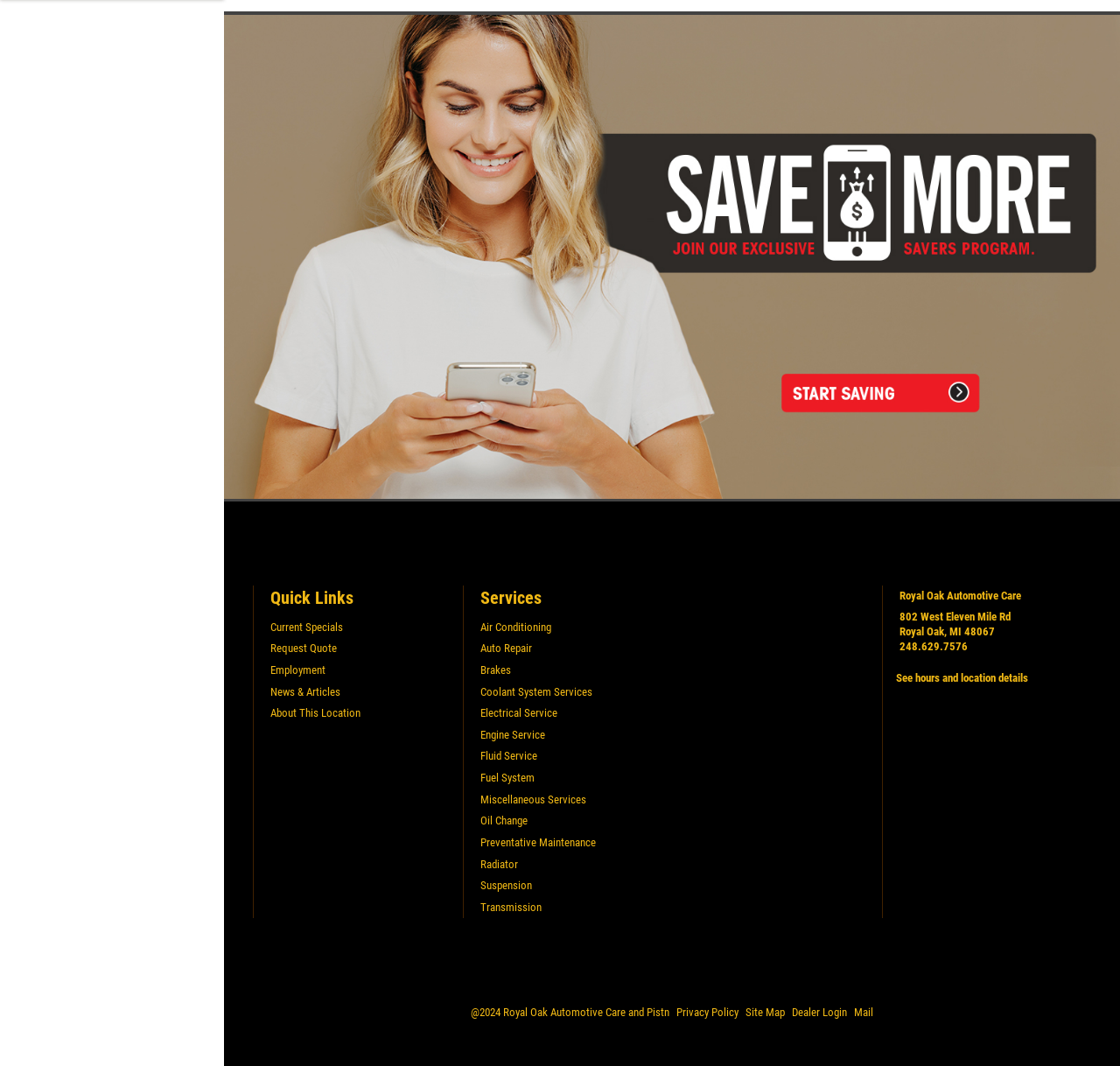Provide the bounding box coordinates of the HTML element described by the text: "248.629.7576". The coordinates should be in the format [left, top, right, bottom] with values between 0 and 1.

[0.803, 0.6, 0.864, 0.612]